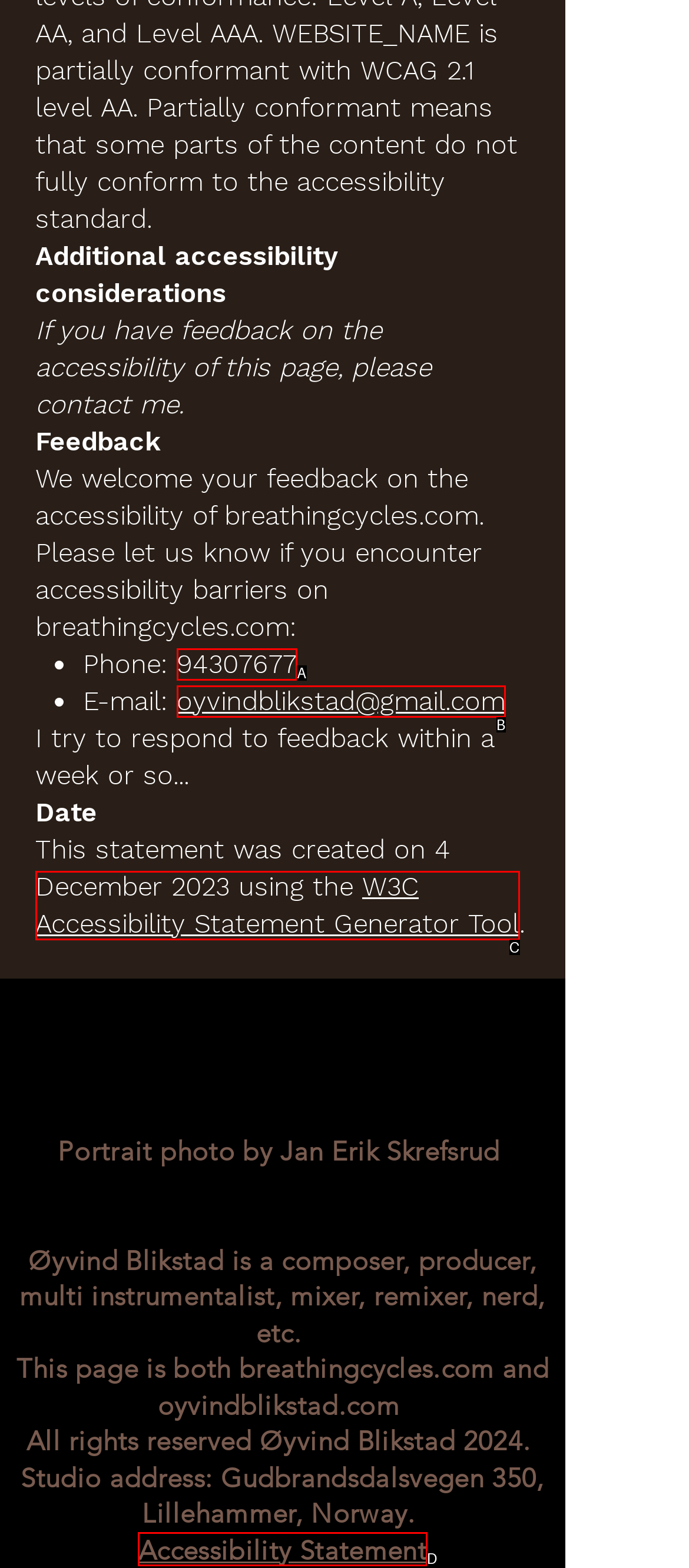Match the description: W3C Accessibility Statement Generator Tool to one of the options shown. Reply with the letter of the best match.

C